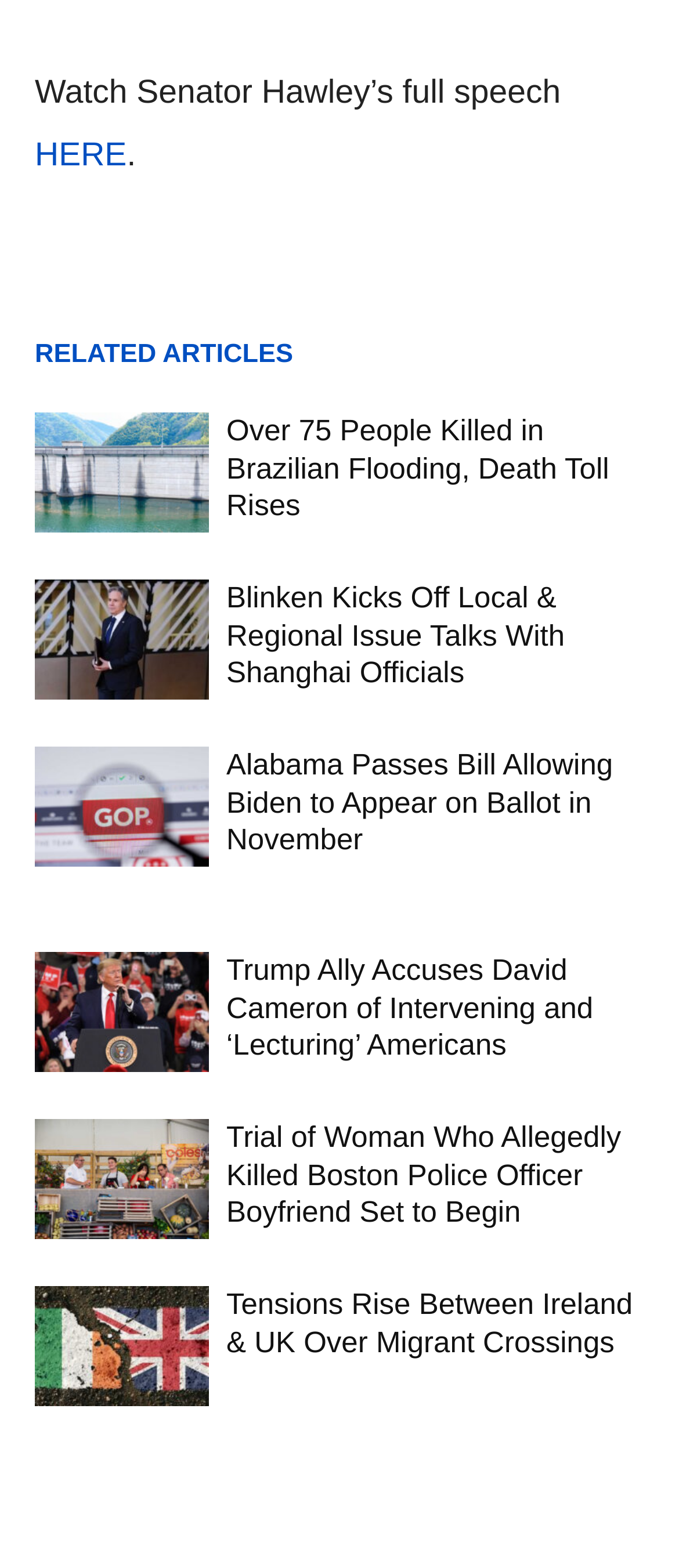Using the webpage screenshot, find the UI element described by RELATED ARTICLES. Provide the bounding box coordinates in the format (top-left x, top-left y, bottom-right x, bottom-right y), ensuring all values are floating point numbers between 0 and 1.

[0.051, 0.21, 0.483, 0.243]